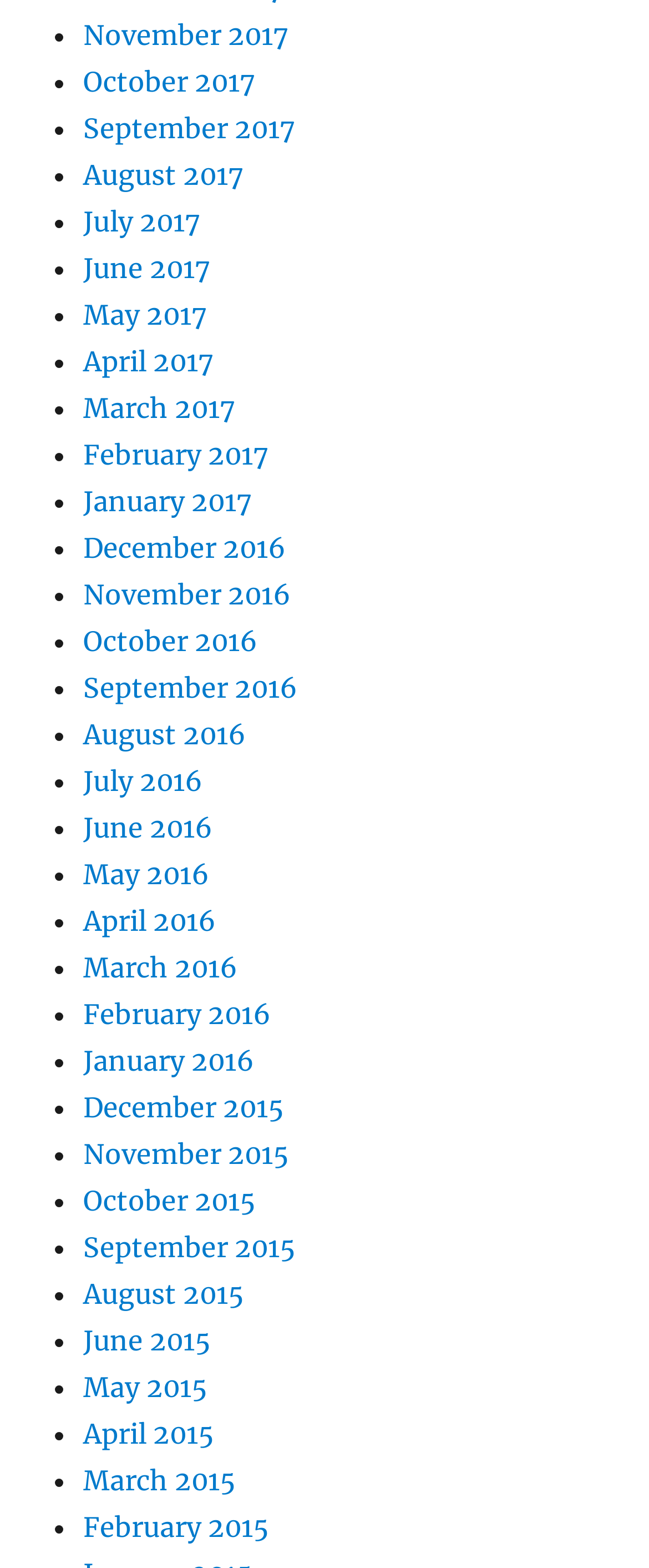Locate the bounding box coordinates of the element that should be clicked to fulfill the instruction: "View January 2016".

[0.128, 0.666, 0.392, 0.687]